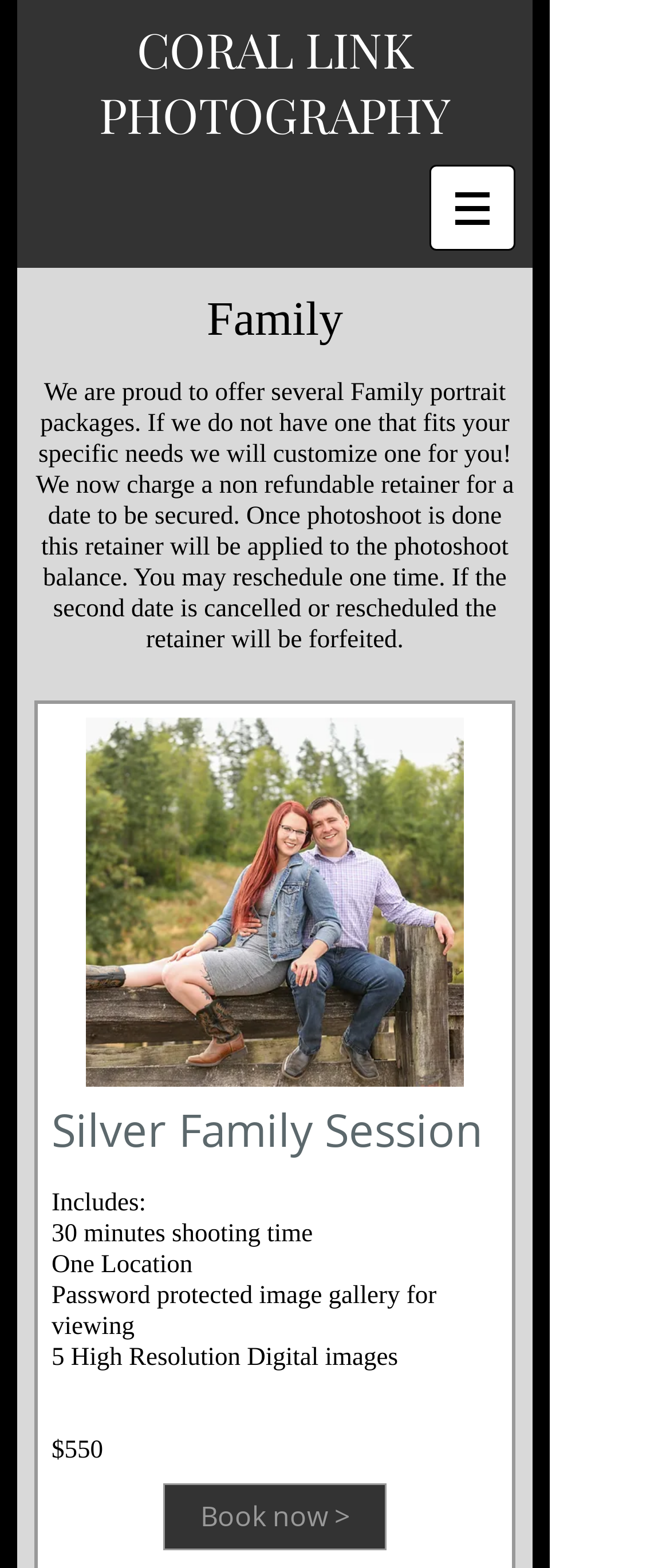Provide a one-word or short-phrase response to the question:
What happens to the retainer if the second date is cancelled or rescheduled?

It will be forfeited